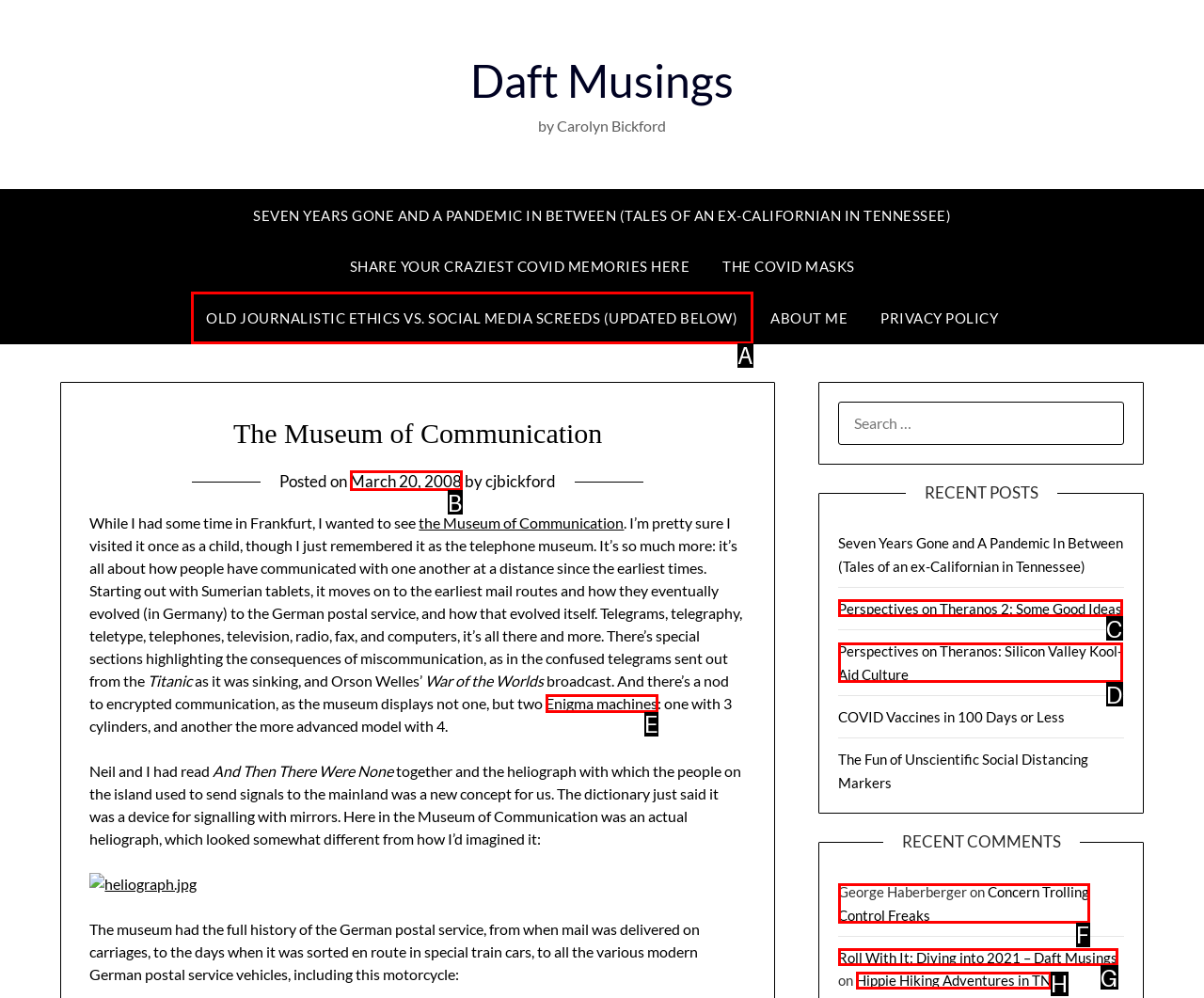Tell me which one HTML element best matches the description: Hippie Hiking Adventures in TN Answer with the option's letter from the given choices directly.

H